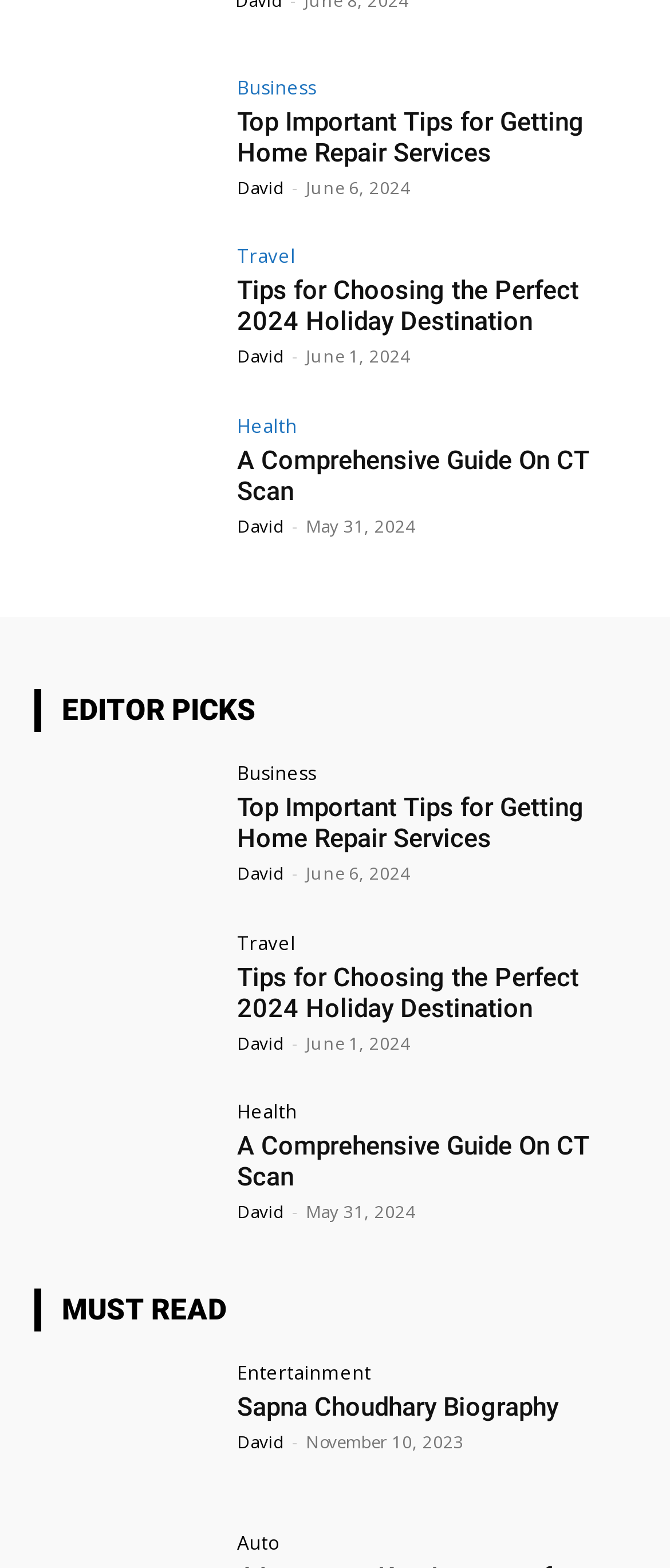Given the description "Facebook", determine the bounding box of the corresponding UI element.

None